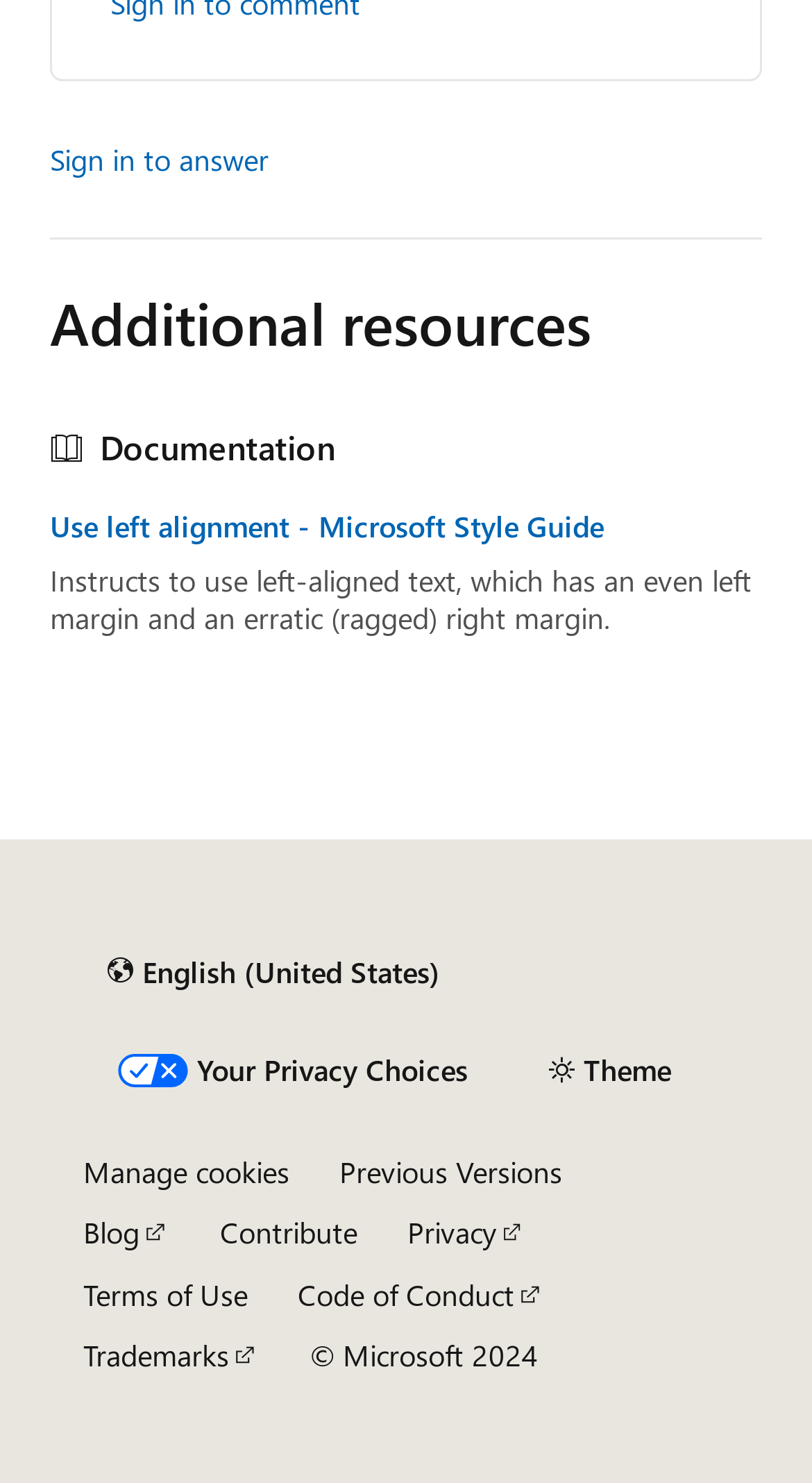Given the description "English (United States)", determine the bounding box of the corresponding UI element.

[0.103, 0.633, 0.571, 0.677]